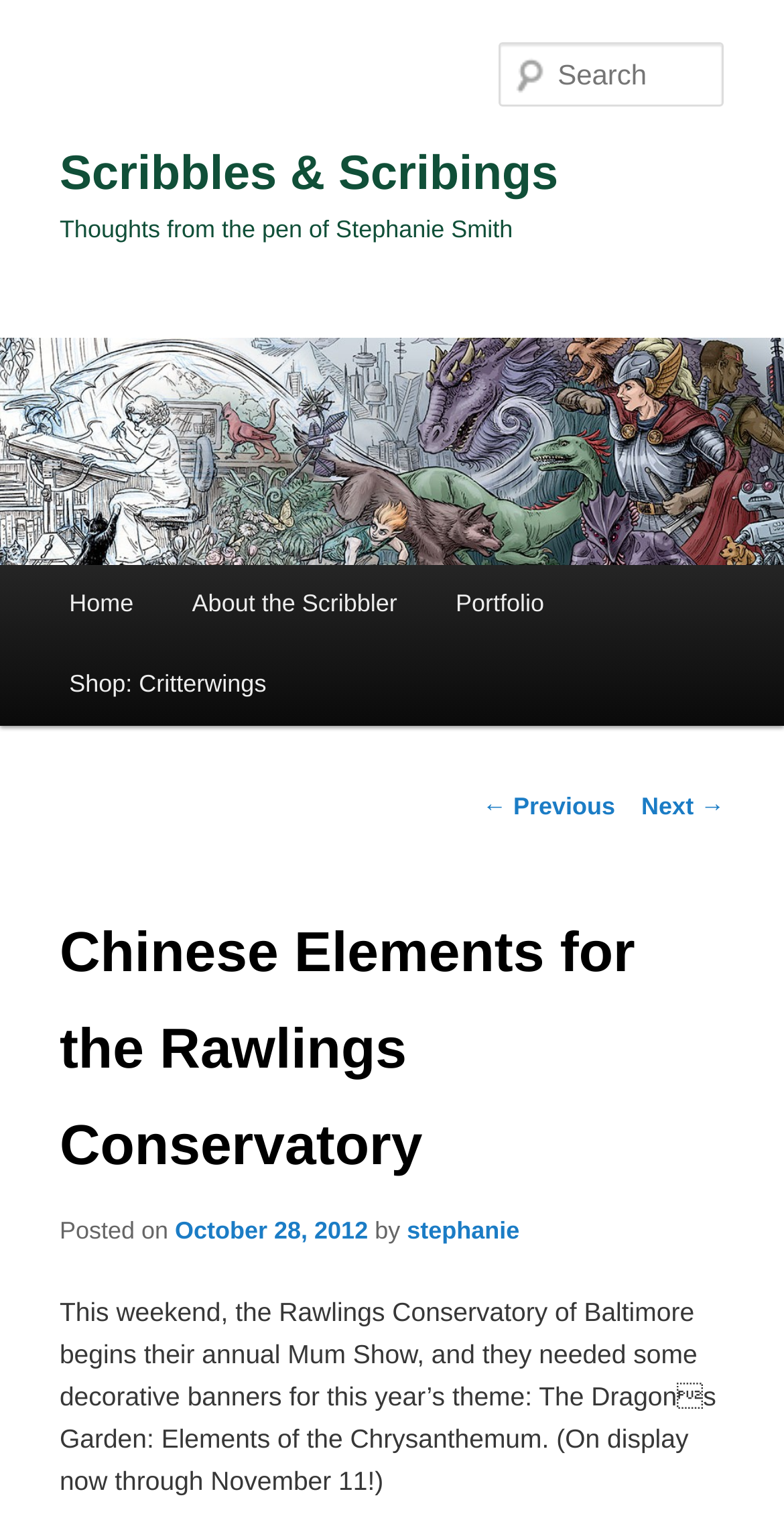Present a detailed account of what is displayed on the webpage.

The webpage is about Chinese Elements for the Rawlings Conservatory, specifically a blog post about decorative banners for the Mum Show at the Rawlings Conservatory of Baltimore. 

At the top, there is a link to skip to the primary content. Below that, there is a heading with the title "Scribbles & Scribings" and a link with the same name. 

Further down, there is another heading with the subtitle "Thoughts from the pen of Stephanie Smith". 

On the left side, there is a large image with the title "Scribbles & Scribings" and a link to the same. 

On the top right, there is a search box with a label "Search". 

Below the image, there is a main menu with links to "Home", "About the Scribbler", "Portfolio", and "Shop: Critterwings". 

The main content of the page is a blog post about the Chinese Elements for the Rawlings Conservatory. The post has a heading with the title, followed by the date "October 28, 2012" and the author "Stephanie". The post then describes the decorative banners for the Mum Show, which is on display from now through November 11. 

At the bottom, there are links to navigate to the previous and next posts.